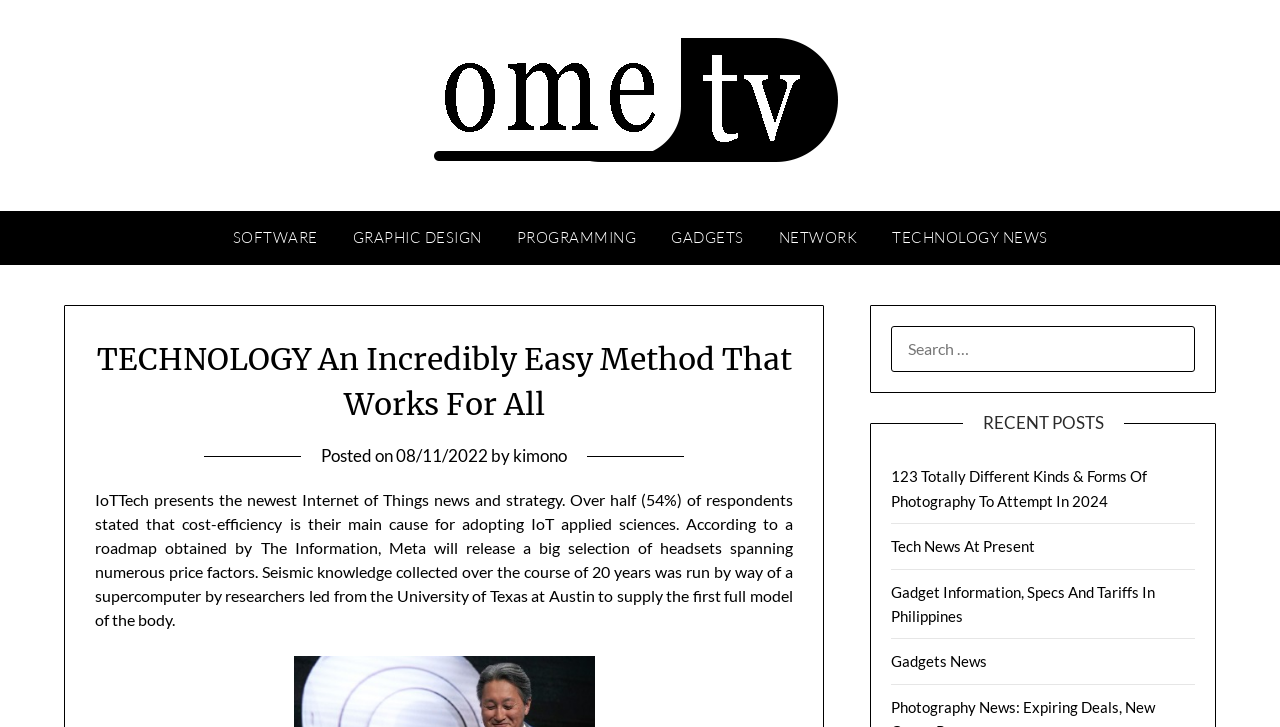What is the purpose of adopting IoT technologies?
Examine the image closely and answer the question with as much detail as possible.

According to the text 'Over half (54%) of respondents stated that cost-efficiency is their main cause for adopting IoT applied sciences.', it is clear that the main purpose of adopting IoT technologies is cost-efficiency.